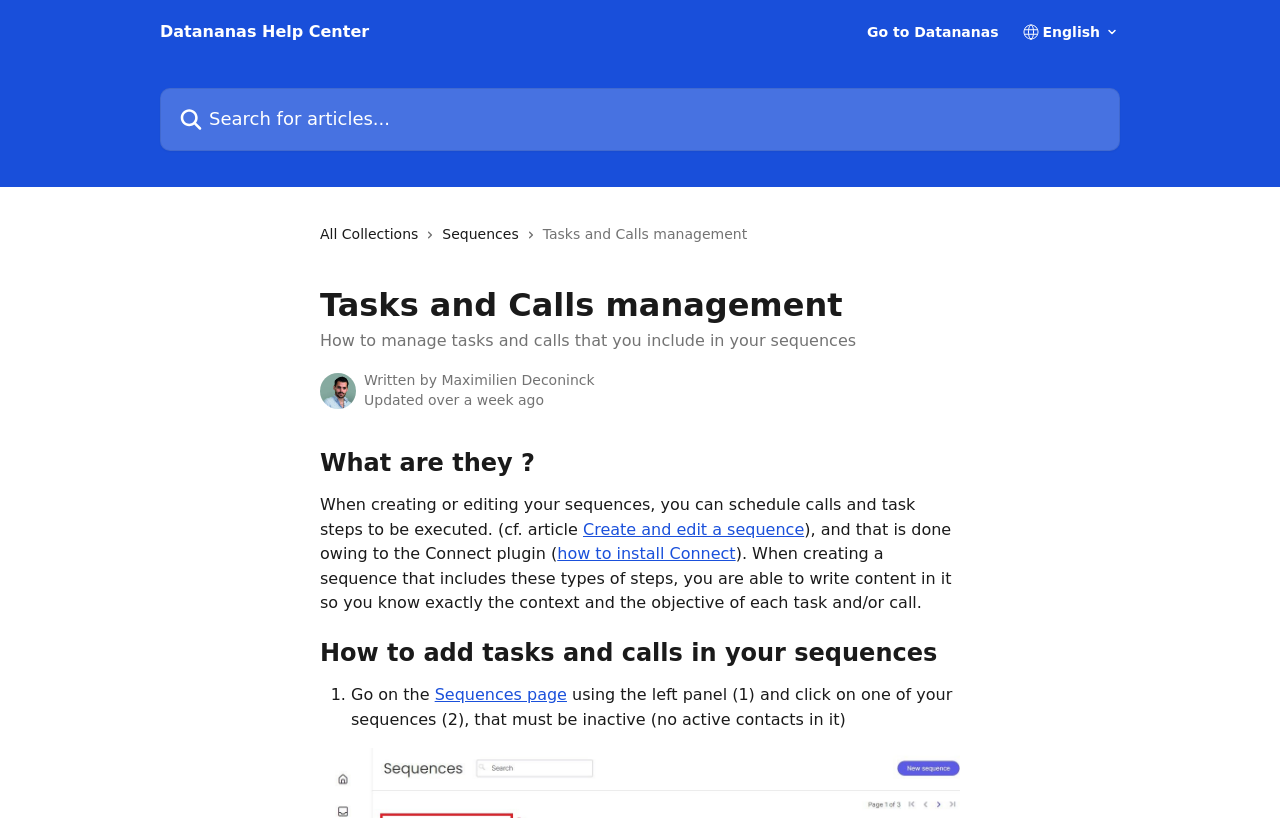What can I do with tasks and calls in my sequences?
Use the image to give a comprehensive and detailed response to the question.

According to the webpage, I can schedule tasks and calls in my sequences and write content in them, allowing me to know exactly the context and objective of each task and/or call.